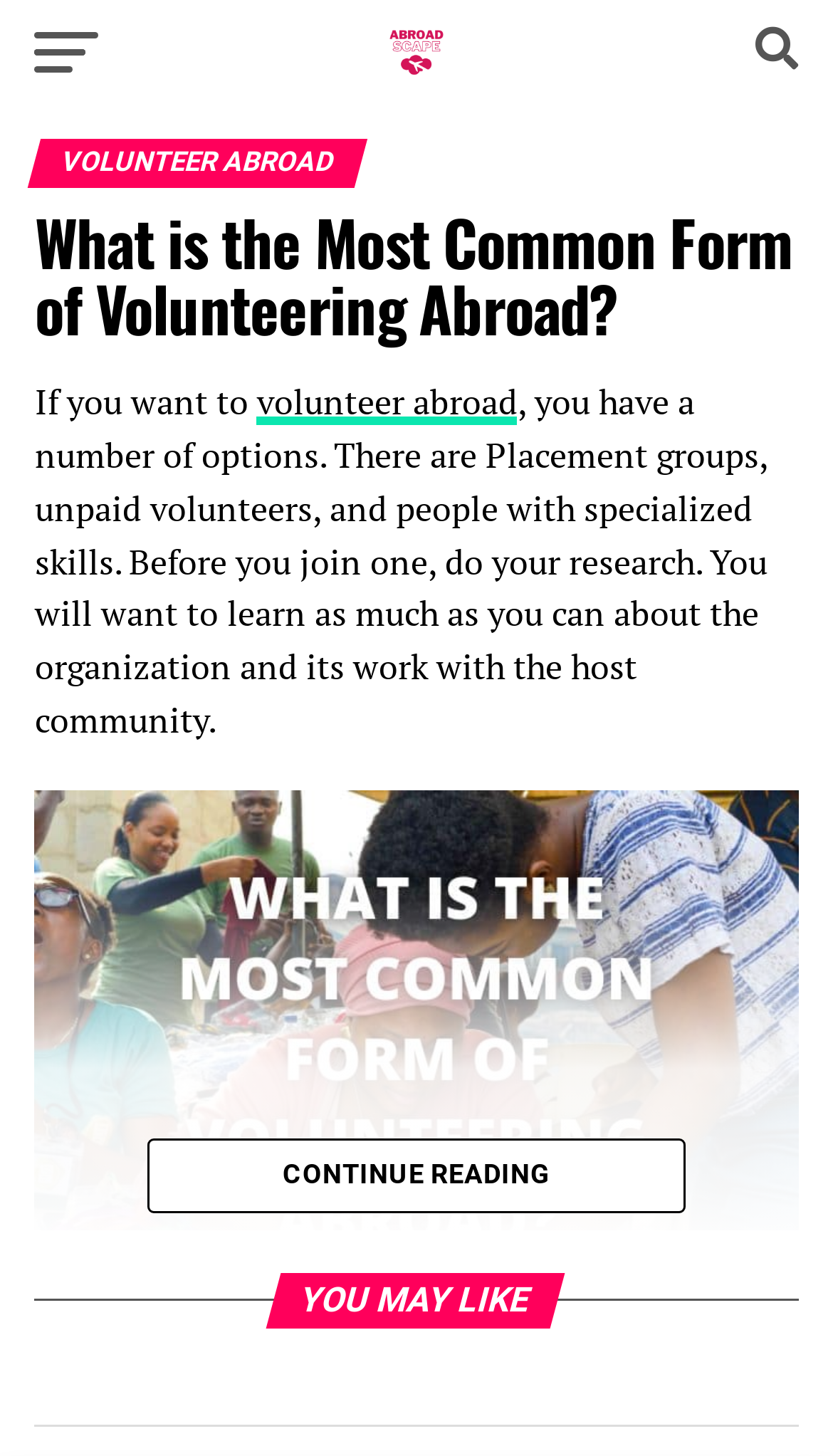What is the main topic of this webpage?
Using the information presented in the image, please offer a detailed response to the question.

Based on the heading 'VOLUNTEER ABROAD' and the content of the webpage, it is clear that the main topic of this webpage is volunteering abroad.